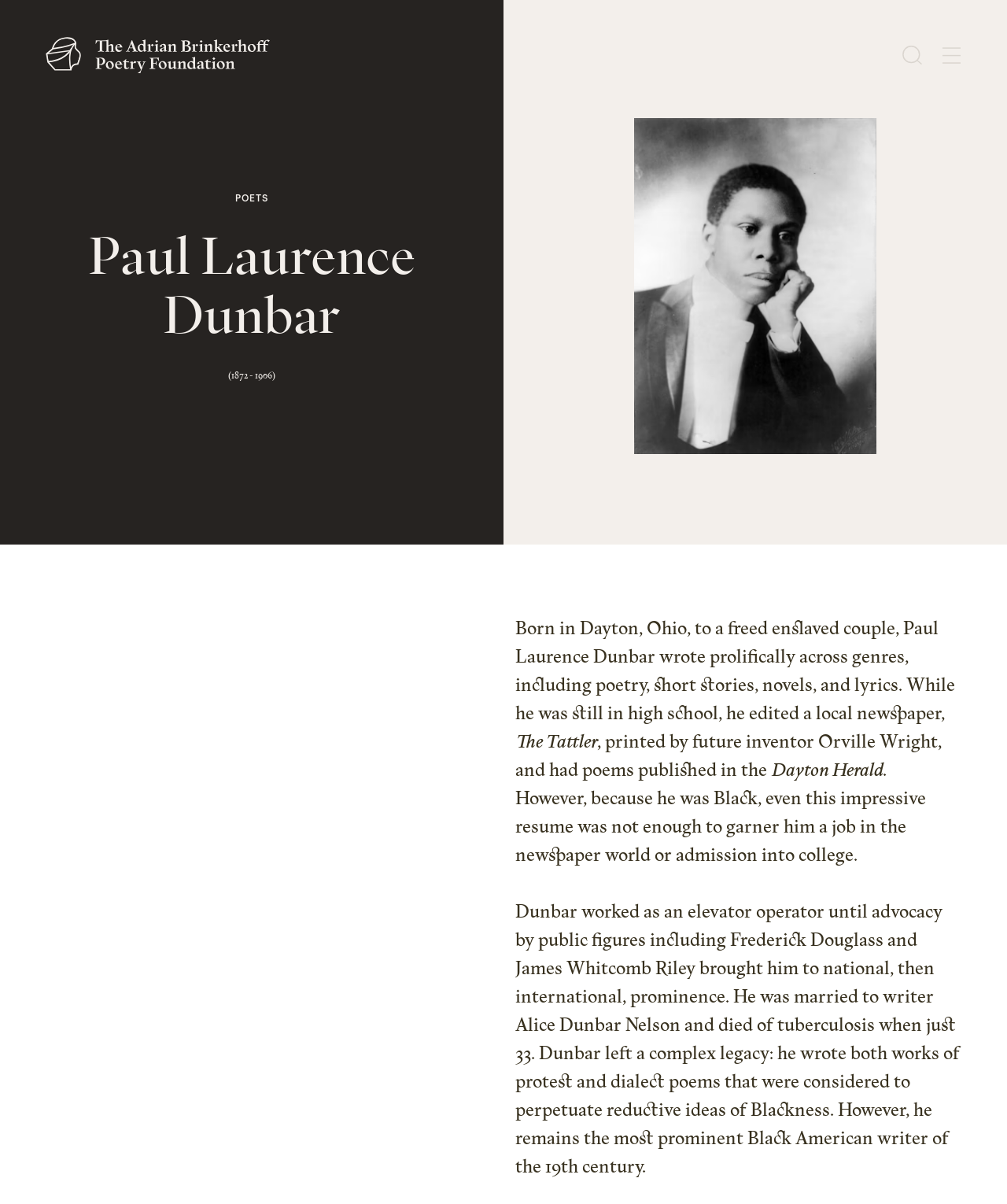Using the information shown in the image, answer the question with as much detail as possible: What was the age of Paul Laurence Dunbar when he died?

I found the answer by reading the StaticText element that mentions 'He was married to writer Alice Dunbar Nelson and died of tuberculosis when just 33.'